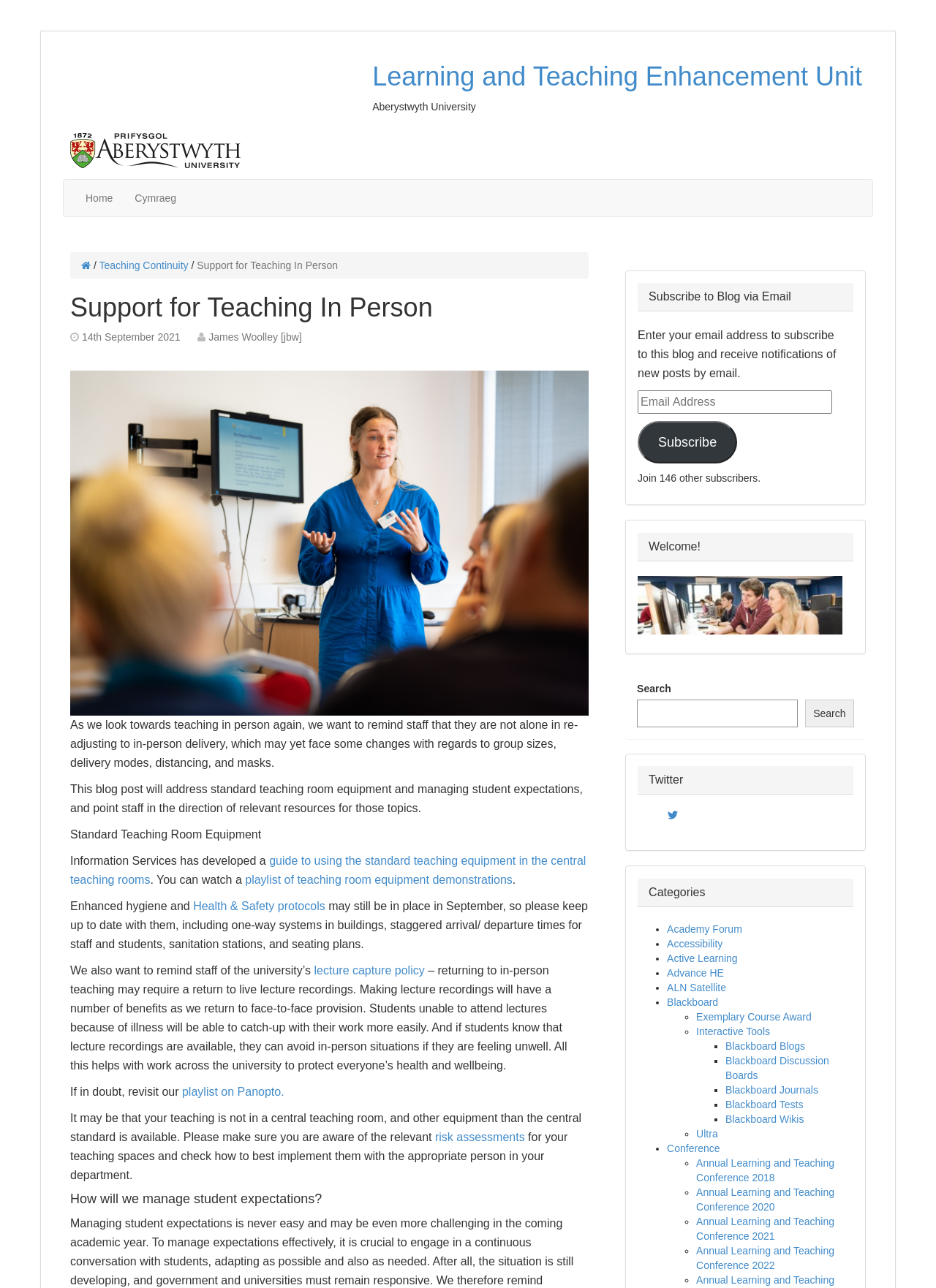What is the topic of the blog post?
Observe the image and answer the question with a one-word or short phrase response.

Support for Teaching In Person